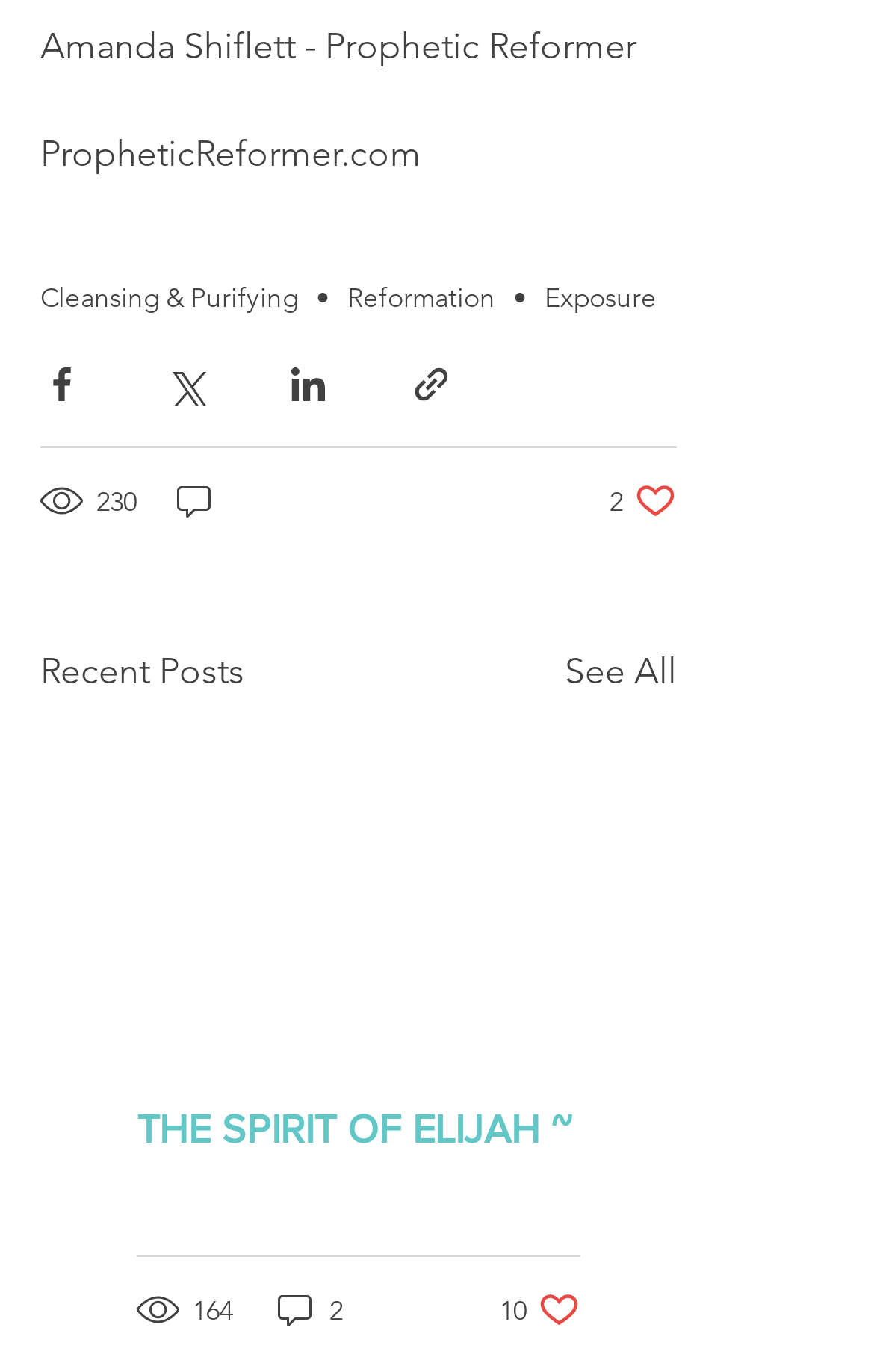Determine the bounding box for the HTML element described here: "THE SPIRIT OF ELIJAH ~". The coordinates should be given as [left, top, right, bottom] with each number being a float between 0 and 1.

[0.156, 0.806, 0.664, 0.839]